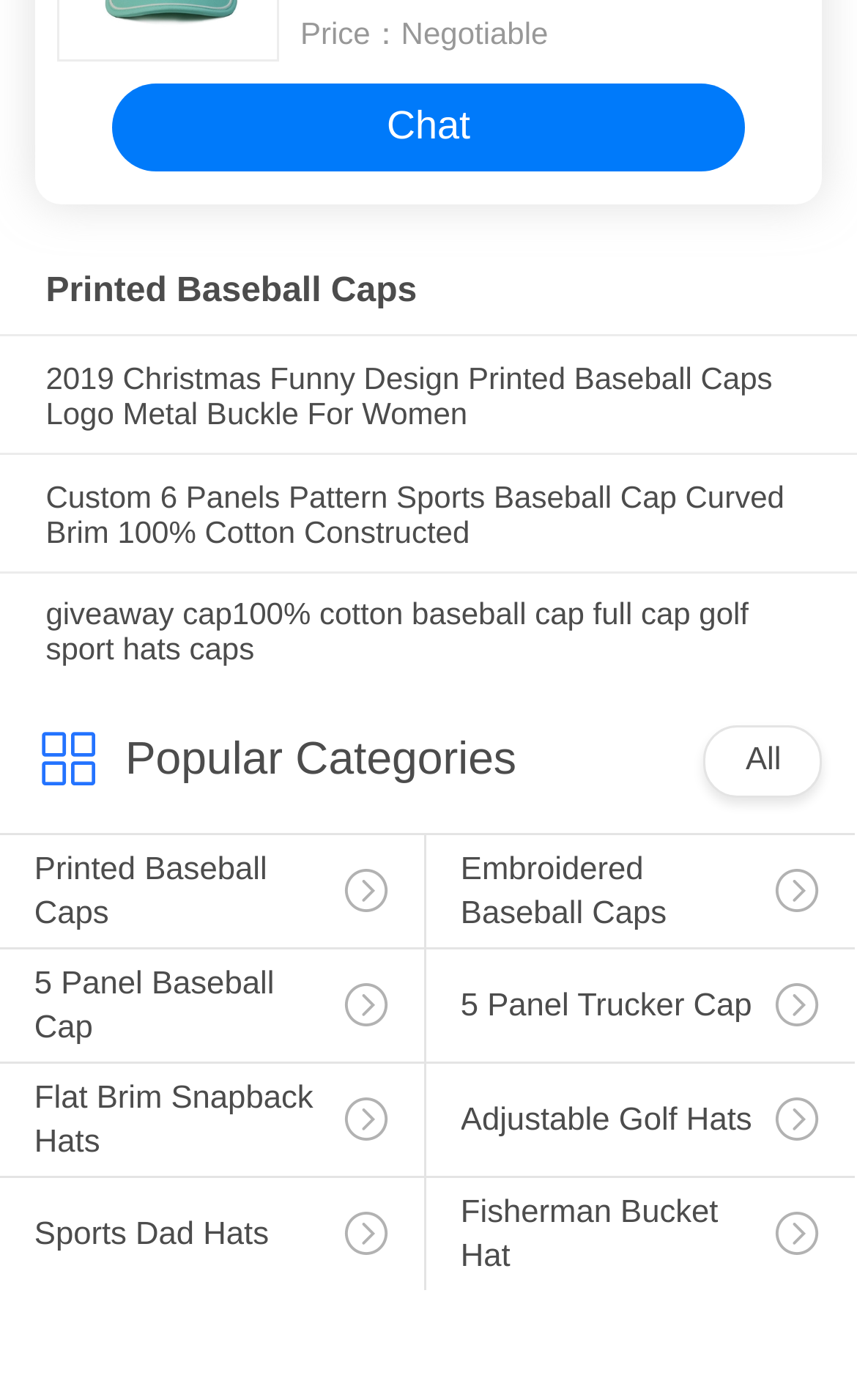What type of product is being sold?
Answer briefly with a single word or phrase based on the image.

Baseball Caps